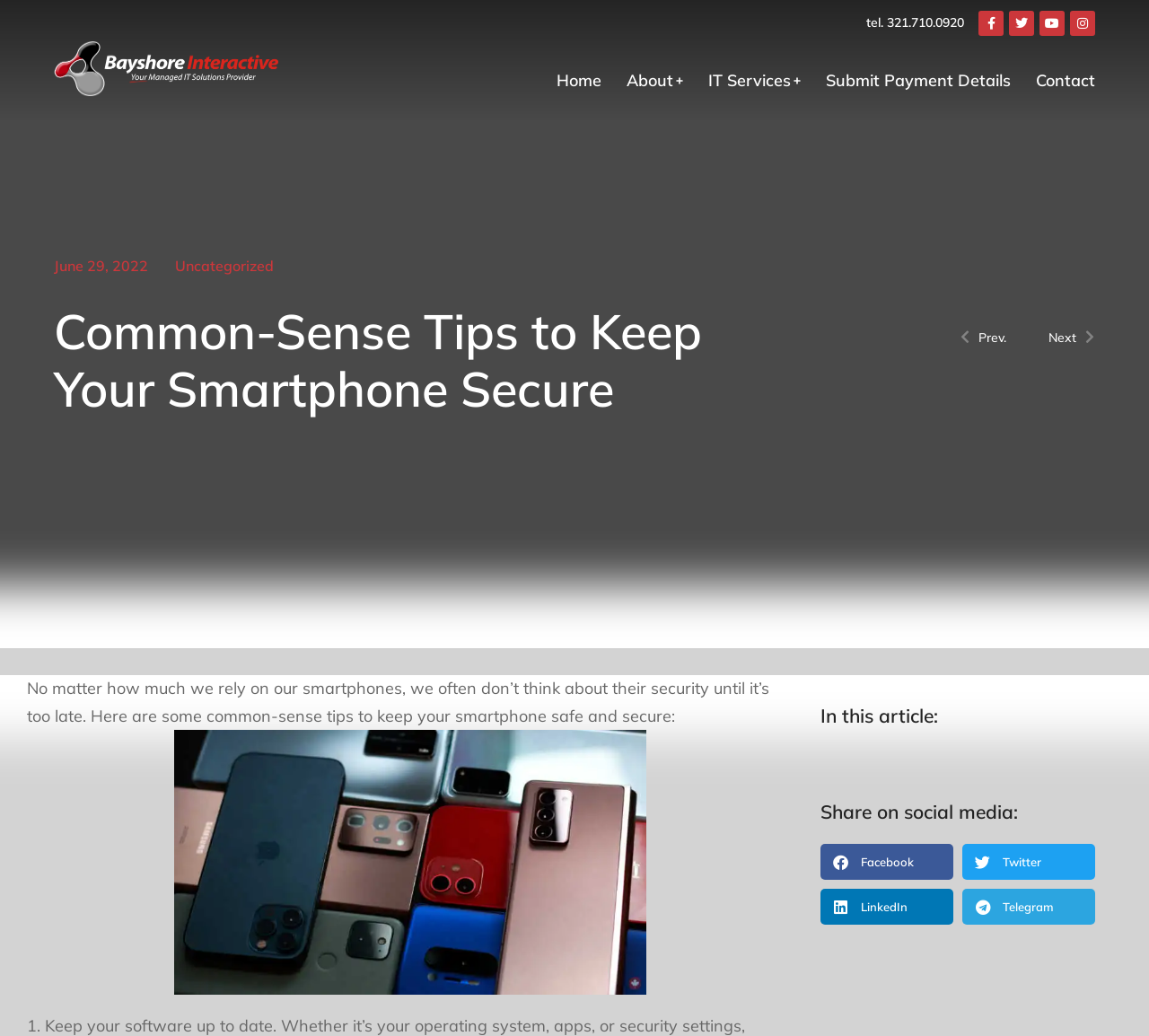Identify and provide the bounding box for the element described by: "Submit Payment Details".

[0.719, 0.069, 0.88, 0.087]